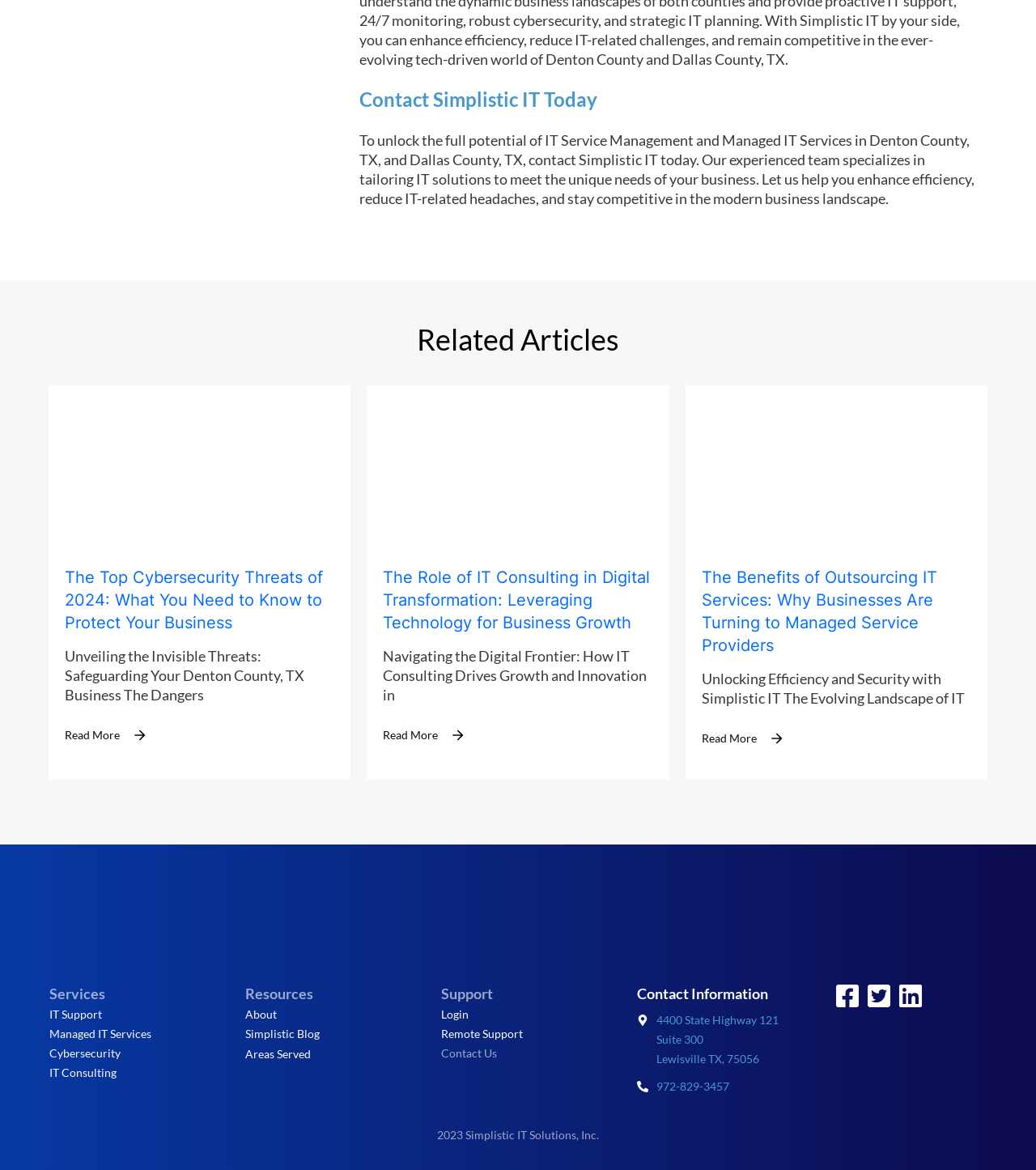Identify the bounding box coordinates for the element you need to click to achieve the following task: "Visit the previous article". Provide the bounding box coordinates as four float numbers between 0 and 1, in the form [left, top, right, bottom].

None